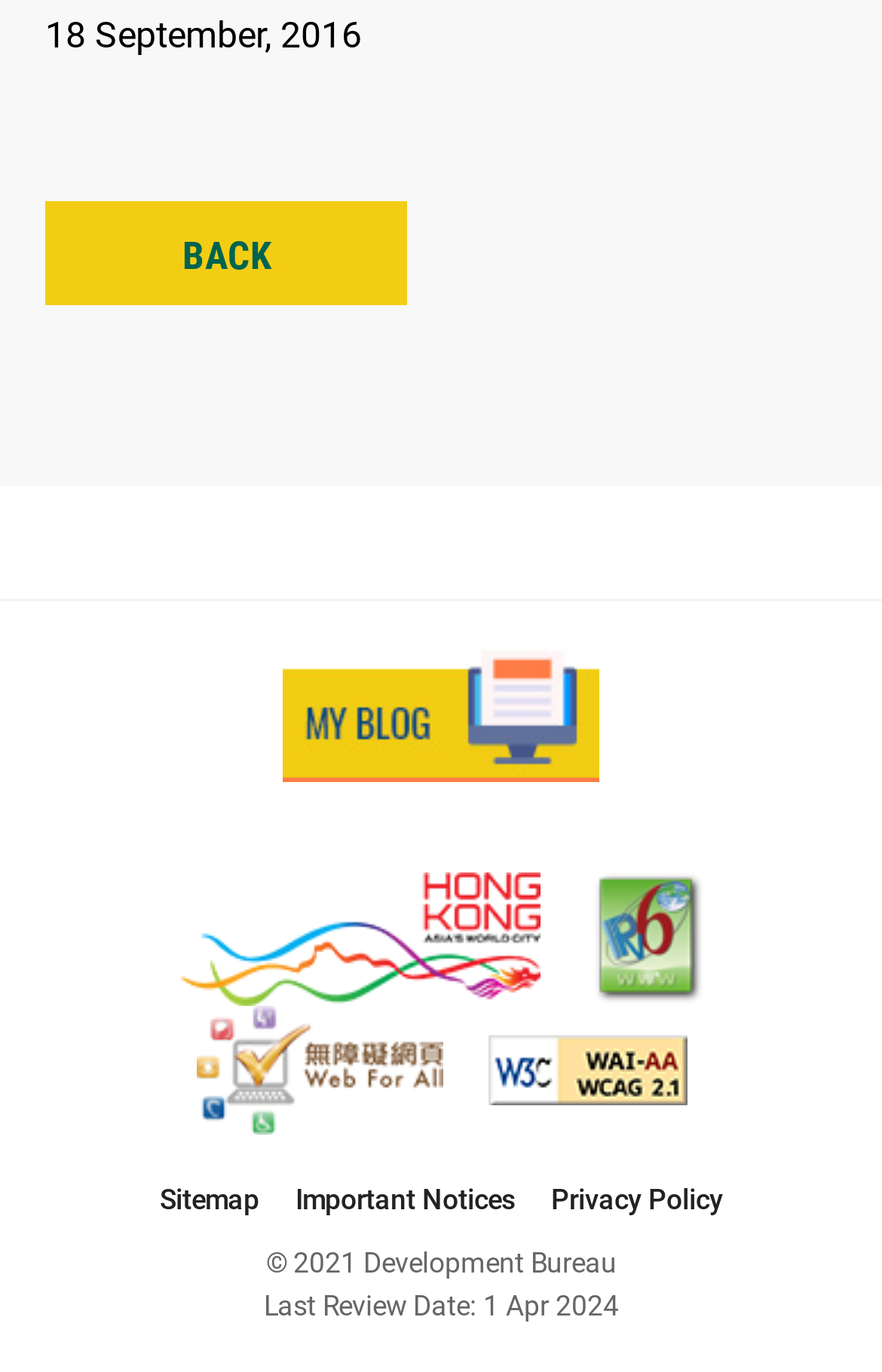Ascertain the bounding box coordinates for the UI element detailed here: "alt="IPv6"". The coordinates should be provided as [left, top, right, bottom] with each value being a float between 0 and 1.

[0.671, 0.637, 0.796, 0.734]